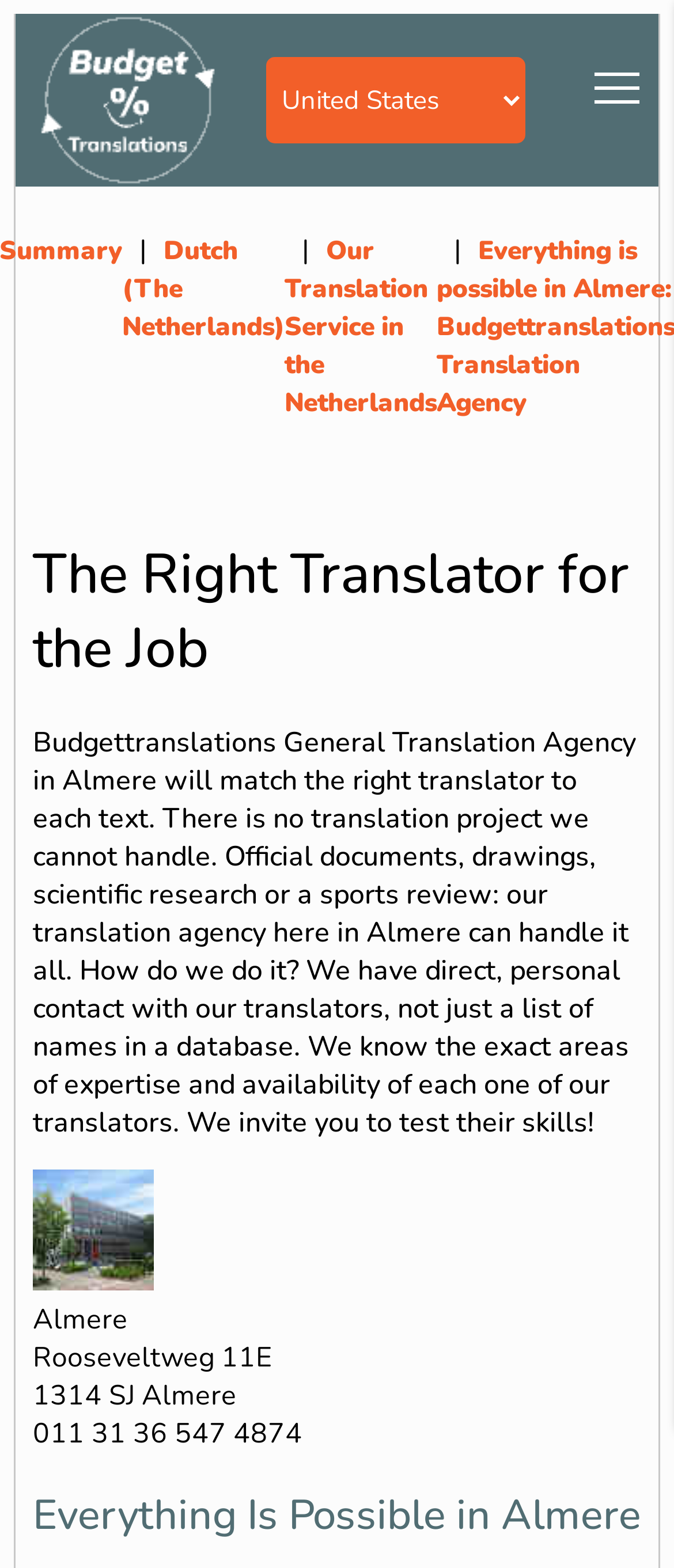Describe all visible elements and their arrangement on the webpage.

This webpage appears to be about Budgettranslations, a translation agency in Almere, Netherlands. At the top, there is a checkbox and a label with the agency's name, followed by a combobox and two links, one for "Dutch (The Netherlands)" and another for "Our Translation Service in the Netherlands". 

Below these elements, there is a heading that reads "The Right Translator for the Job", which is followed by a paragraph of text that explains the agency's approach to matching translators with projects. The text mentions that the agency has direct, personal contact with its translators and knows their areas of expertise and availability.

To the right of this text, there is an image. Below the image, there is an address section with the agency's location, "Rooseveltweg 11E, 1314 SJ Almere", and a phone number, "011 31 36 547 4874".

Further down, there is another heading that reads "Everything Is Possible in Almere".